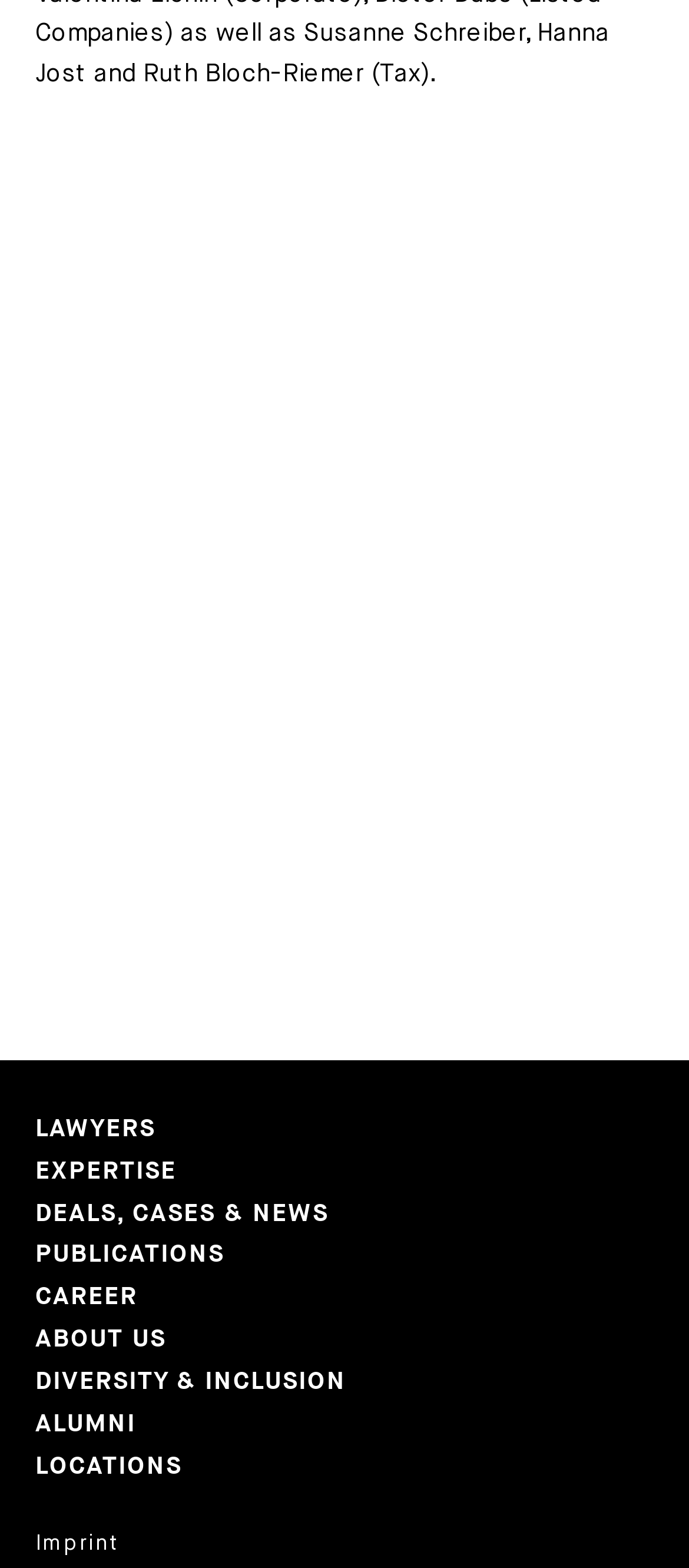Provide a one-word or one-phrase answer to the question:
What is the section title above 'Dr.Dieter Dubs'?

TEAM INVOLVED